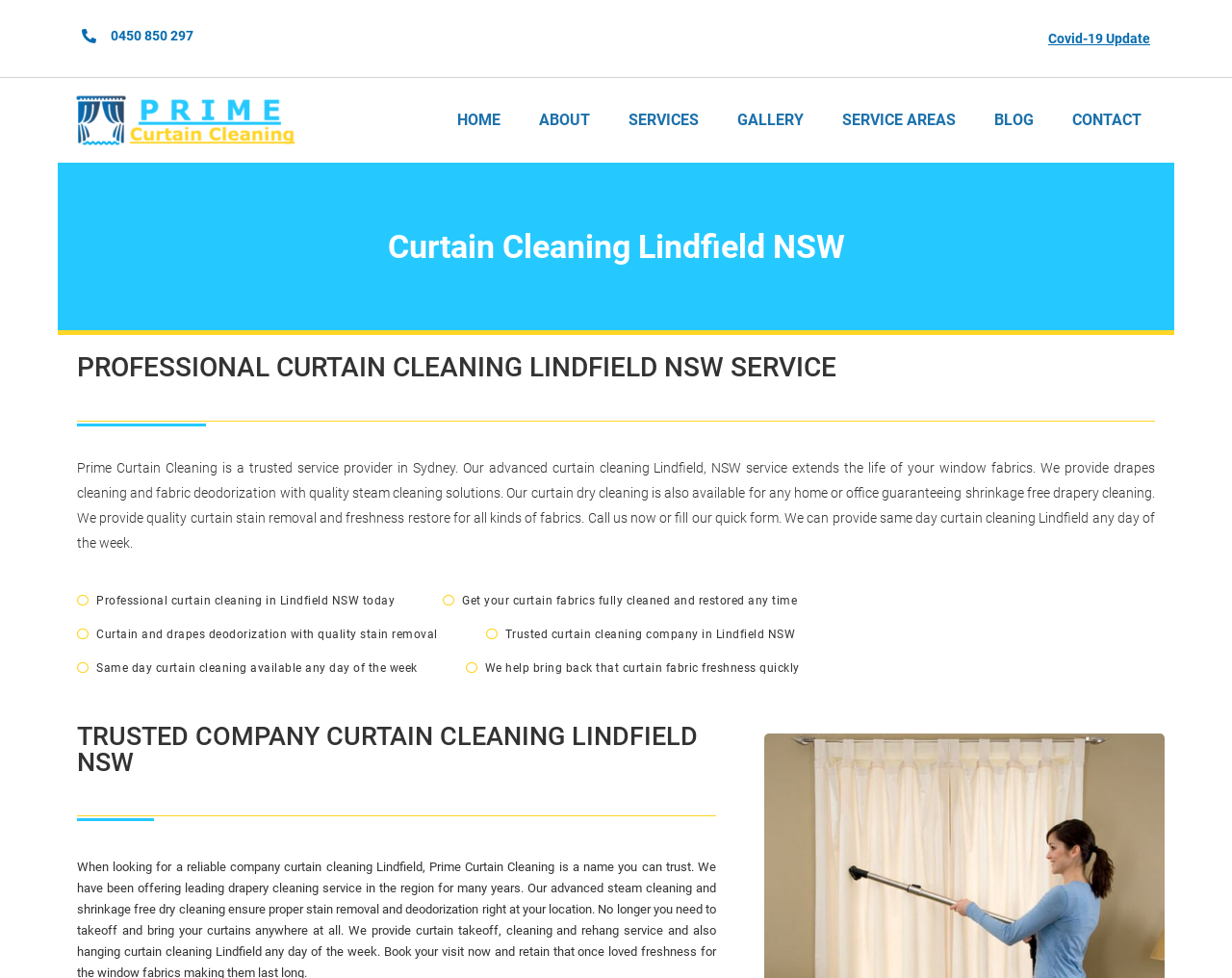Identify the bounding box coordinates for the UI element described as follows: Covid-19 Update. Use the format (top-left x, top-left y, bottom-right x, bottom-right y) and ensure all values are floating point numbers between 0 and 1.

[0.851, 0.031, 0.934, 0.047]